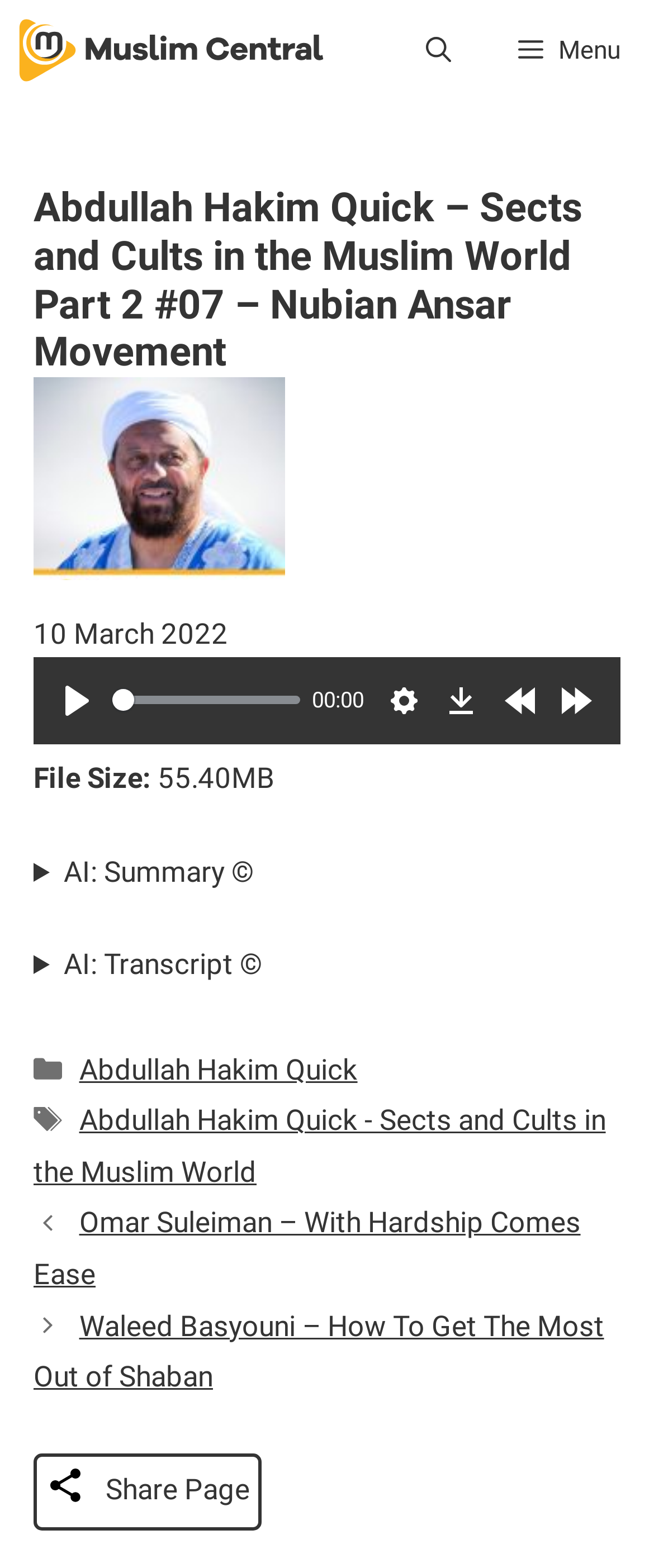Pinpoint the bounding box coordinates of the clickable element needed to complete the instruction: "View the post categories". The coordinates should be provided as four float numbers between 0 and 1: [left, top, right, bottom].

[0.118, 0.667, 0.331, 0.688]